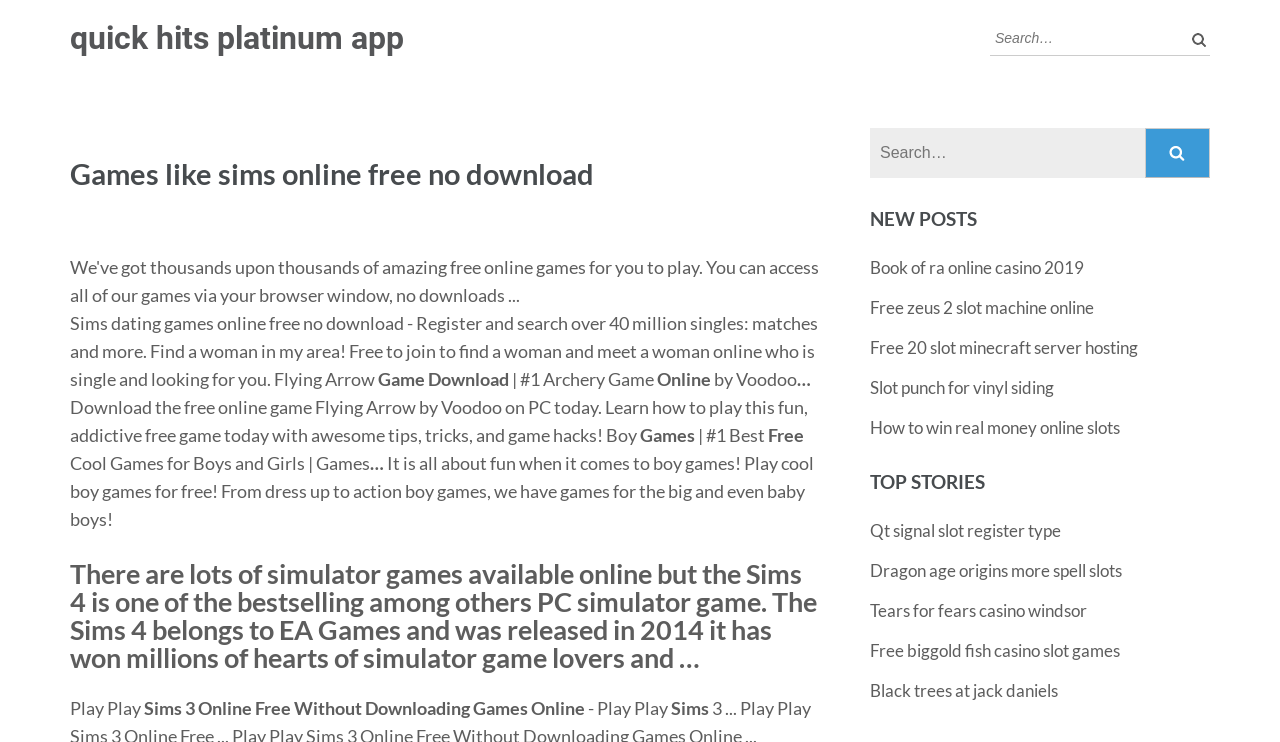Identify the bounding box coordinates of the clickable region required to complete the instruction: "Search for games". The coordinates should be given as four float numbers within the range of 0 and 1, i.e., [left, top, right, bottom].

[0.773, 0.027, 0.945, 0.075]